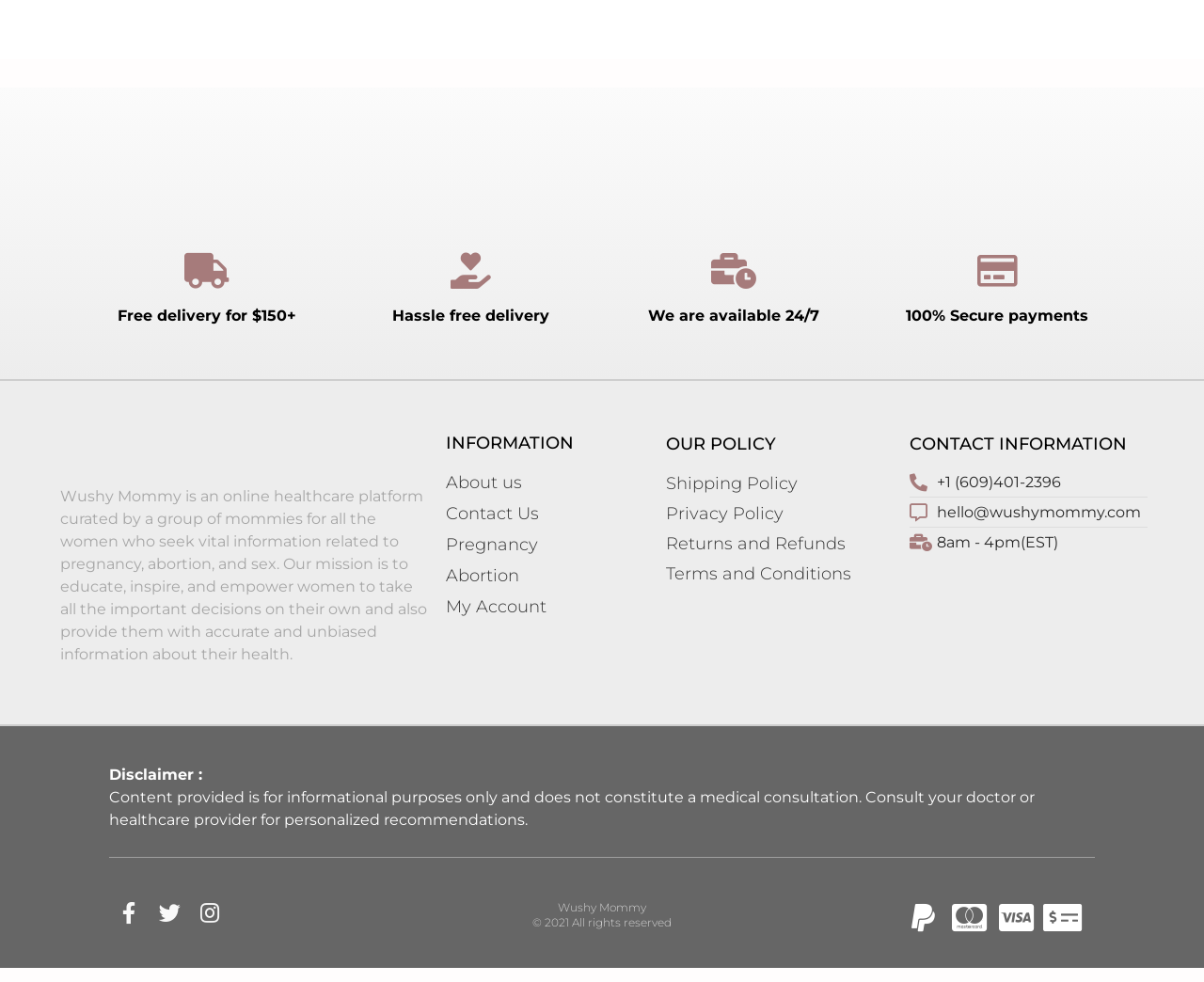What is the phone number for contact?
Look at the image and respond with a one-word or short phrase answer.

+1 (609)401-2396